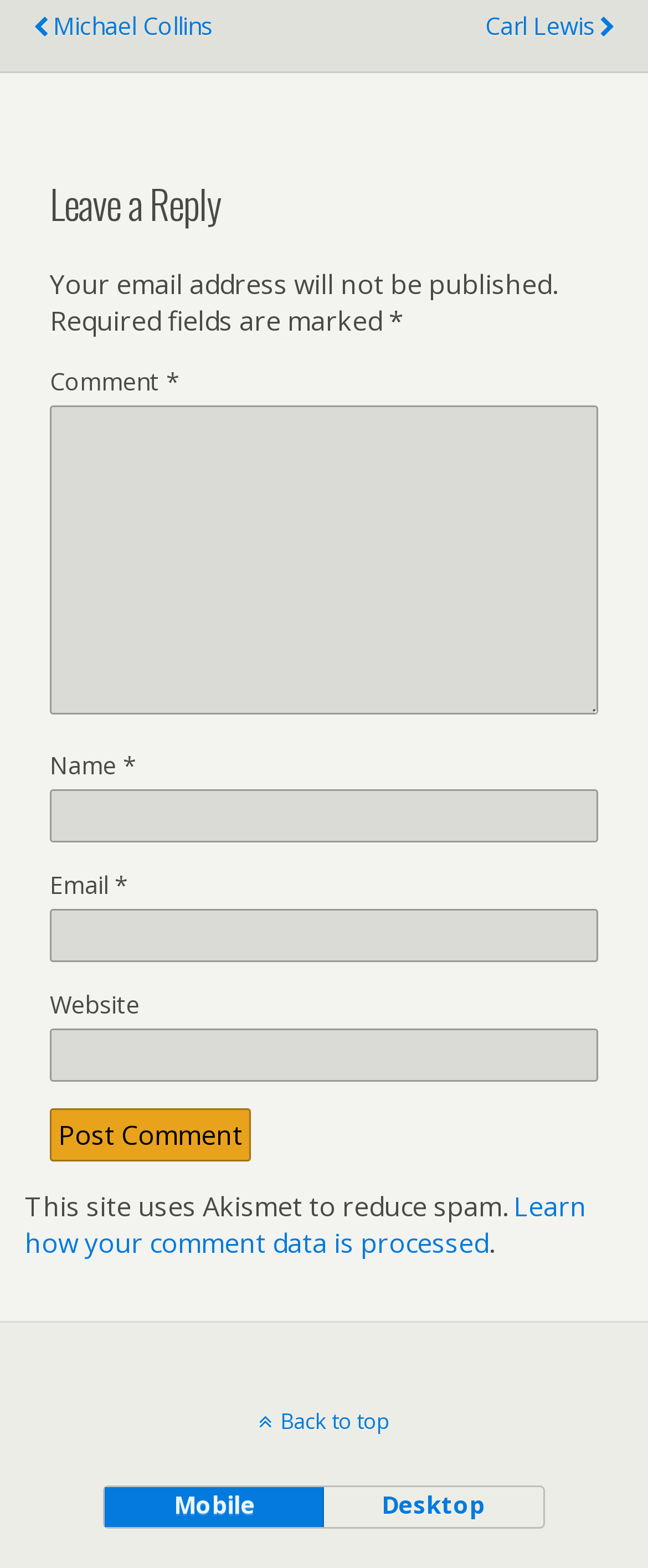Point out the bounding box coordinates of the section to click in order to follow this instruction: "Leave a comment".

[0.077, 0.258, 0.923, 0.455]